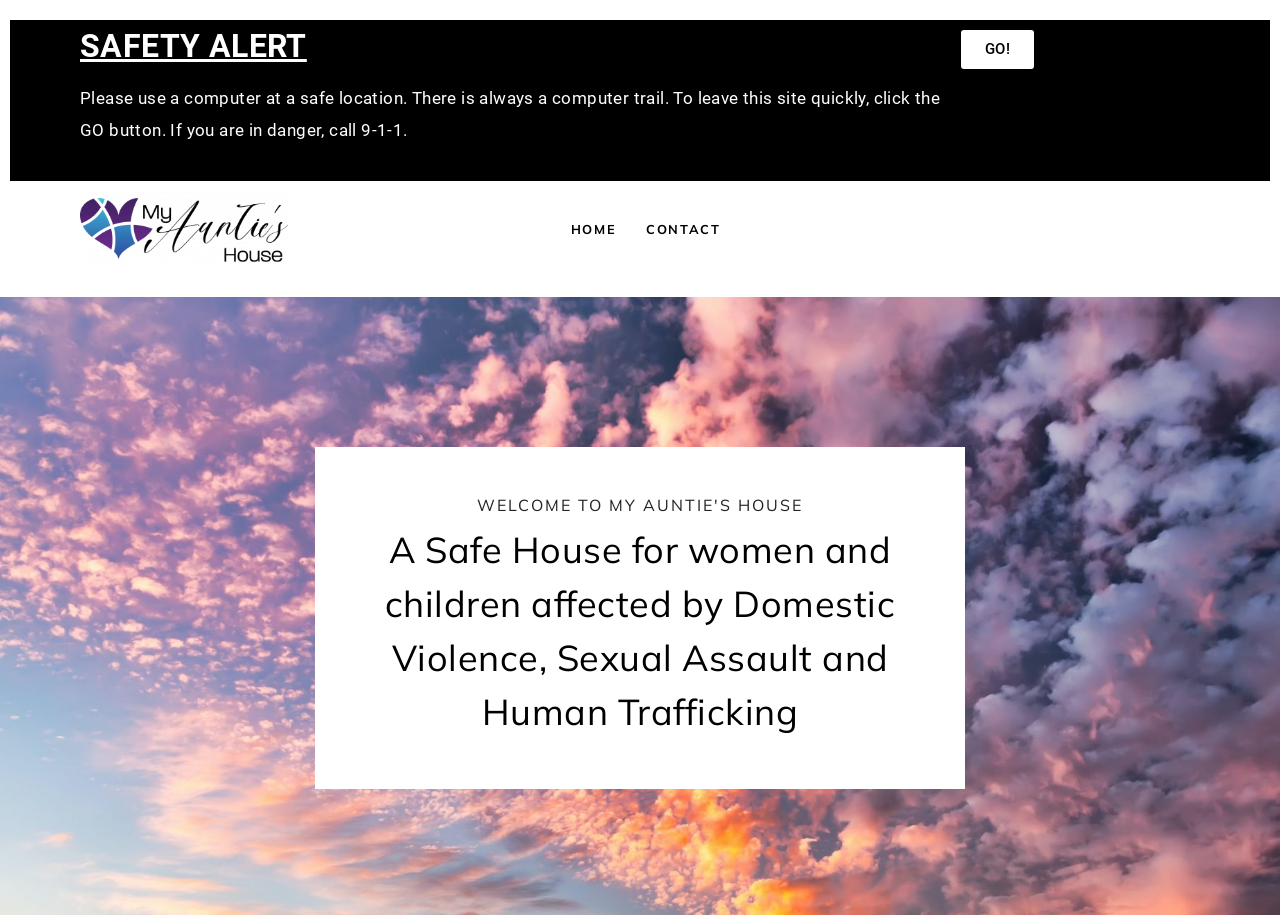Elaborate on the information and visuals displayed on the webpage.

The webpage is titled "My Auntie's House" and appears to be a website for a safe house organization. At the top of the page, there is a header section that spans the entire width of the page. Within this section, a prominent "SAFETY ALERT" heading is displayed, followed by a paragraph of static text that warns users to use a computer at a safe location and provides instructions on how to quickly leave the site. To the right of this text, there is a "GO!" button.

Below the safety alert section, there are three links aligned horizontally: an empty link, a "HOME" link, and a "CONTACT" link. These links are positioned near the top of the page, slightly below the safety alert section.

Further down the page, there are two headings that introduce the organization. The first heading, "WELCOME TO MY AUNTIE'S HOUSE", is displayed prominently, followed by a second heading that describes the organization as "A Safe House for women and children affected by Domestic Violence, Sexual Assault and Human Trafficking". These headings are positioned in the middle of the page, taking up a significant portion of the width.